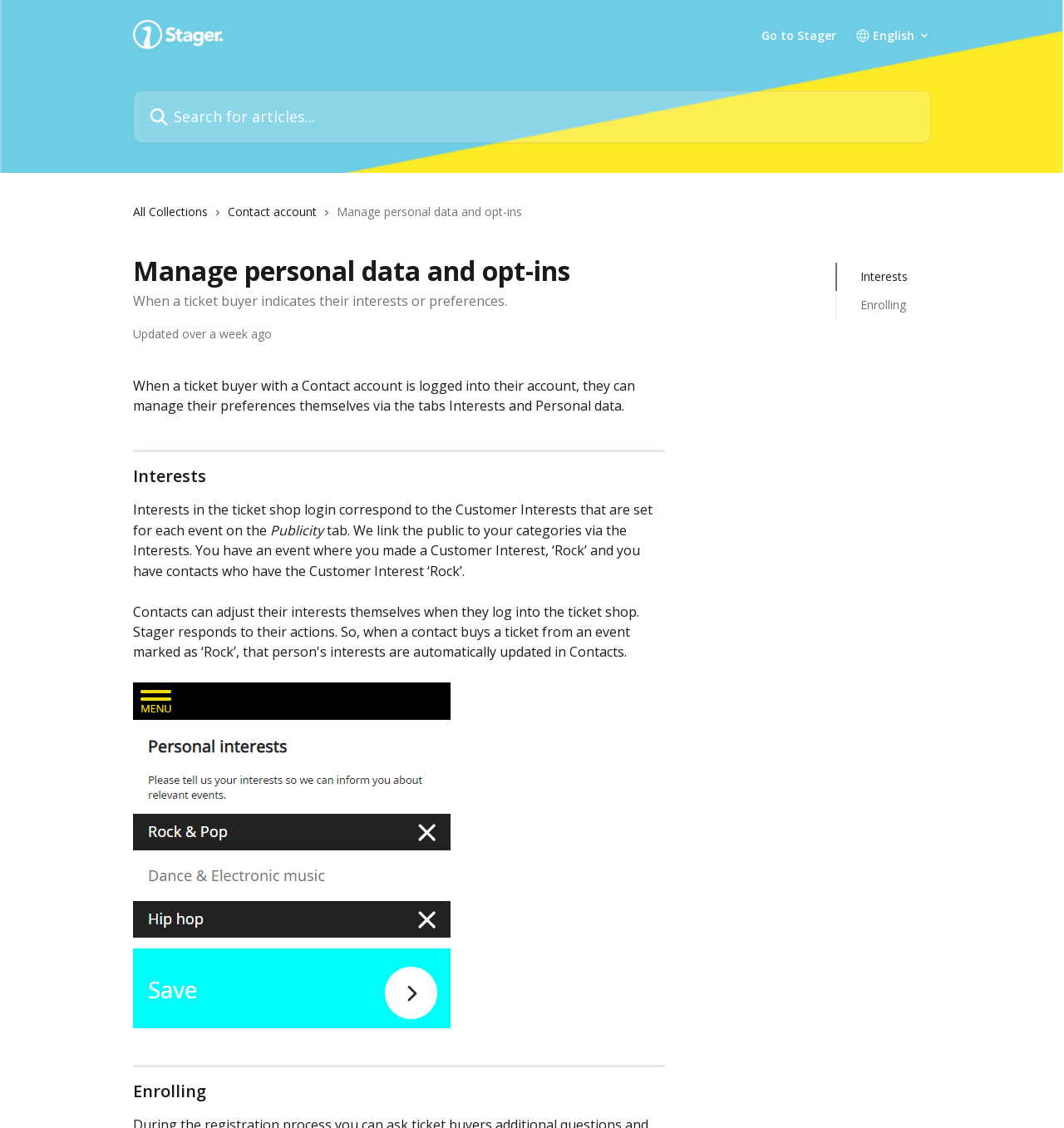Find the bounding box coordinates for the element that must be clicked to complete the instruction: "Go to Stager". The coordinates should be four float numbers between 0 and 1, indicated as [left, top, right, bottom].

[0.716, 0.026, 0.786, 0.036]